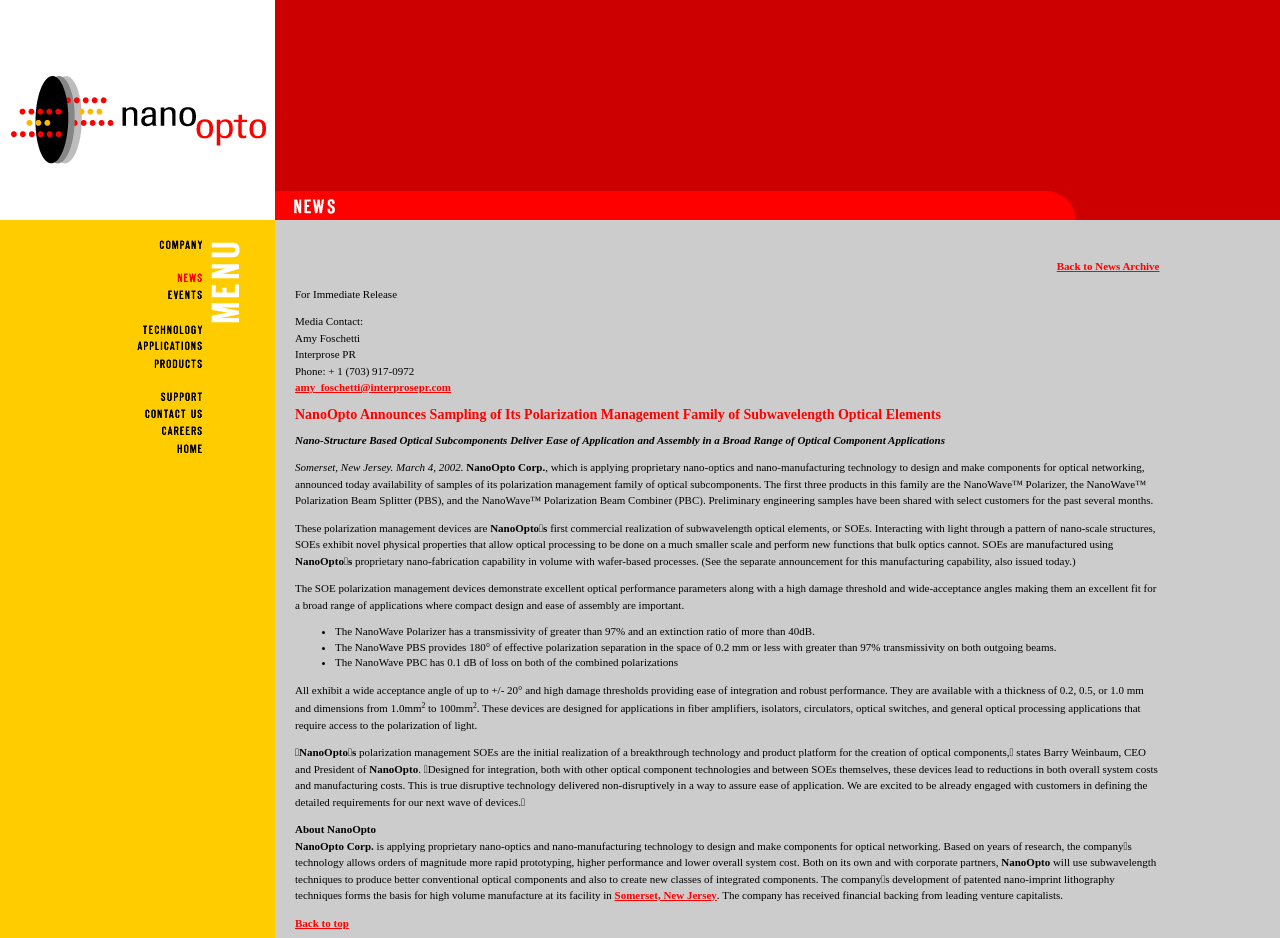Answer the following query concisely with a single word or phrase:
What is the name of the CEO and President of NanoOpto?

Barry Weinbaum